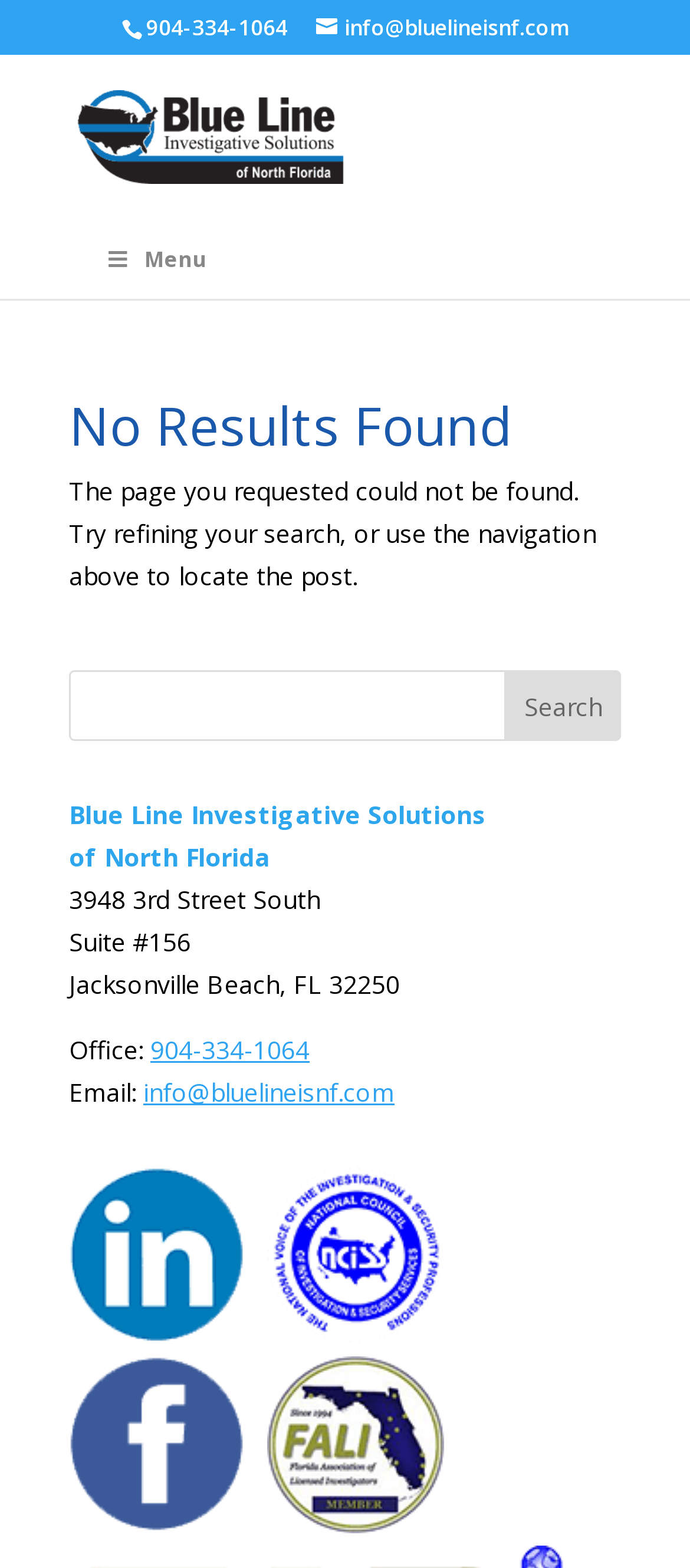What is the purpose of the search bar on this webpage?
Refer to the image and provide a concise answer in one word or phrase.

To refine search